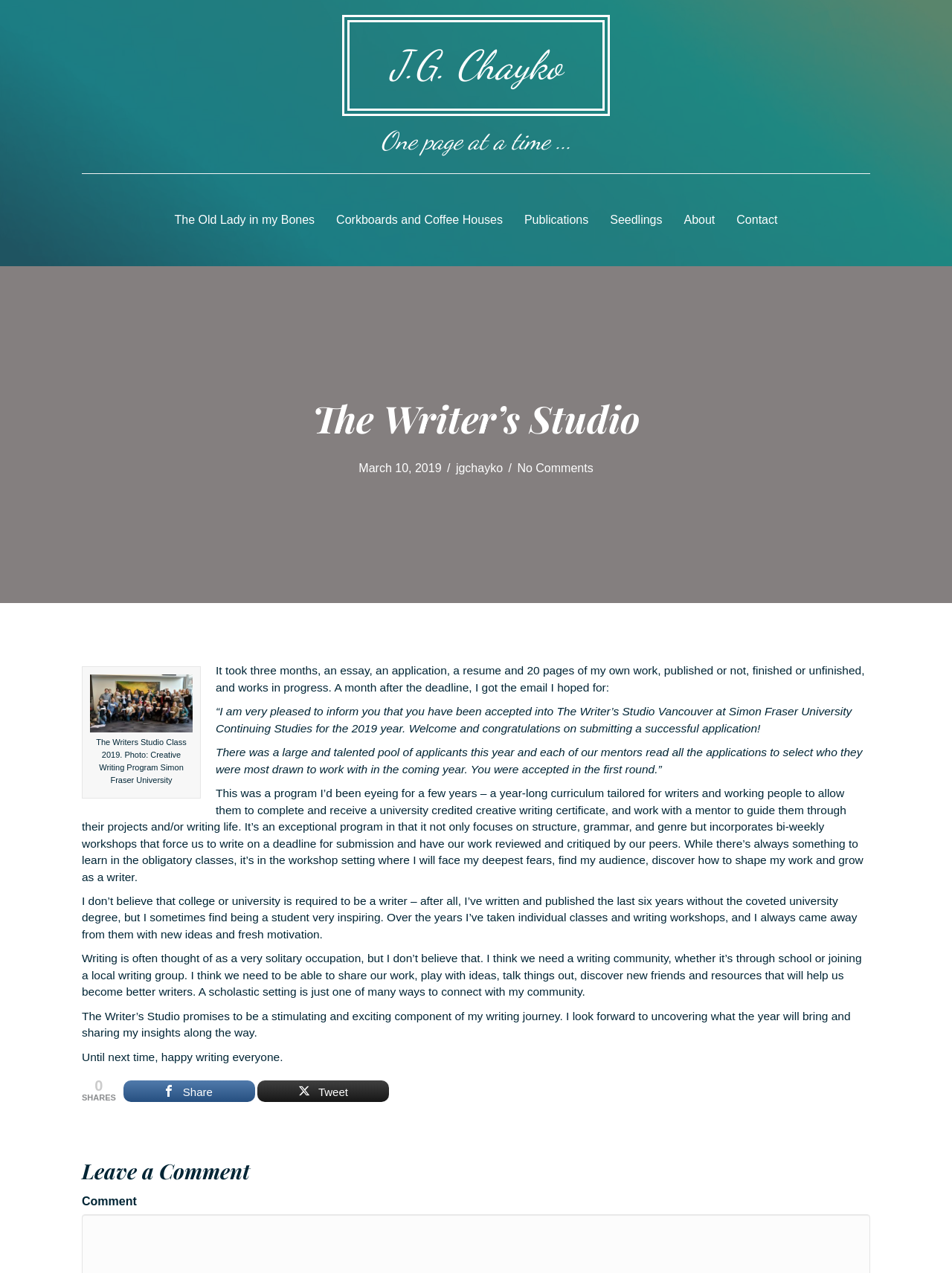Please look at the image and answer the question with a detailed explanation: What is the program the writer got accepted into?

The program the writer got accepted into is 'The Writer’s Studio Vancouver' which can be found in the StaticText element with bounding box coordinates [0.227, 0.554, 0.895, 0.577]. The writer mentions that it is a year-long curriculum tailored for writers and working people to allow them to complete and receive a university credited creative writing certificate.